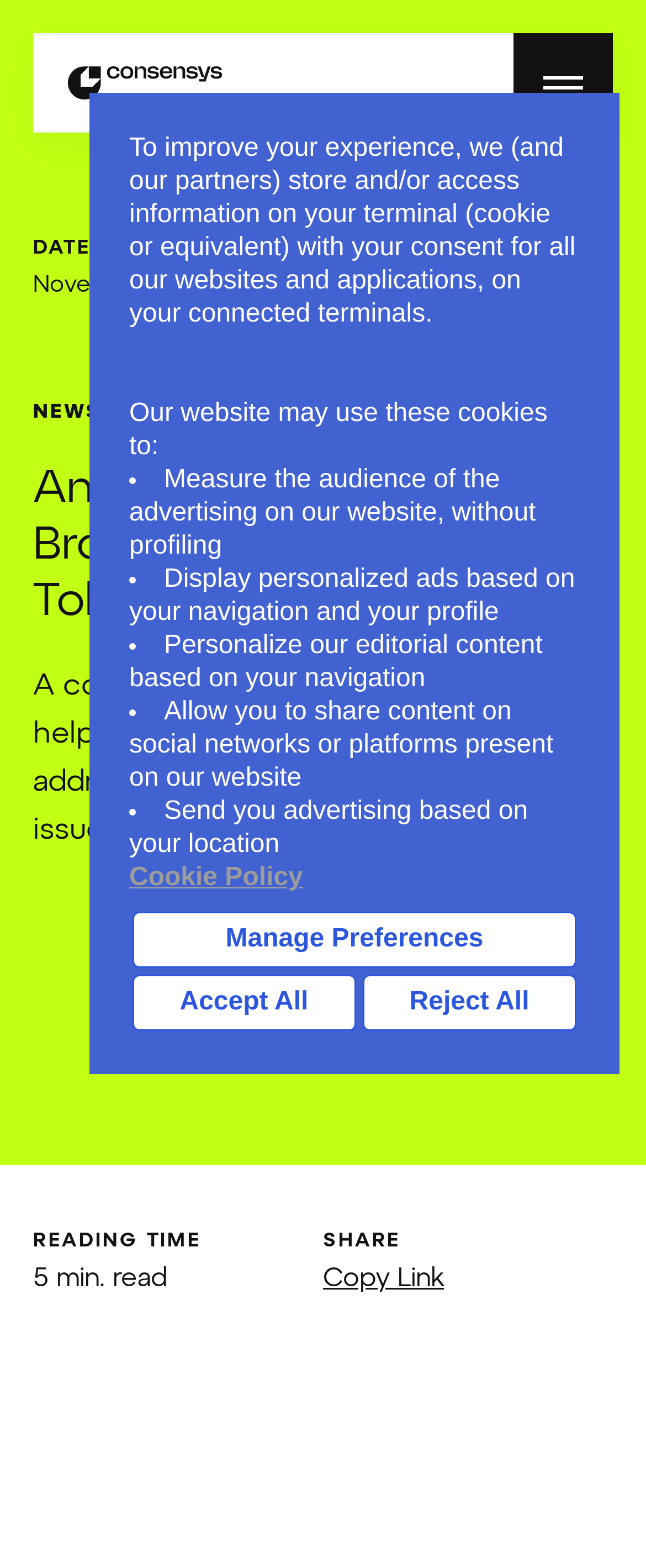What is the date of the article?
Ensure your answer is thorough and detailed.

I found the date of the article by looking at the top section of the webpage, where it says 'DATE' followed by 'November 30, 2017'.